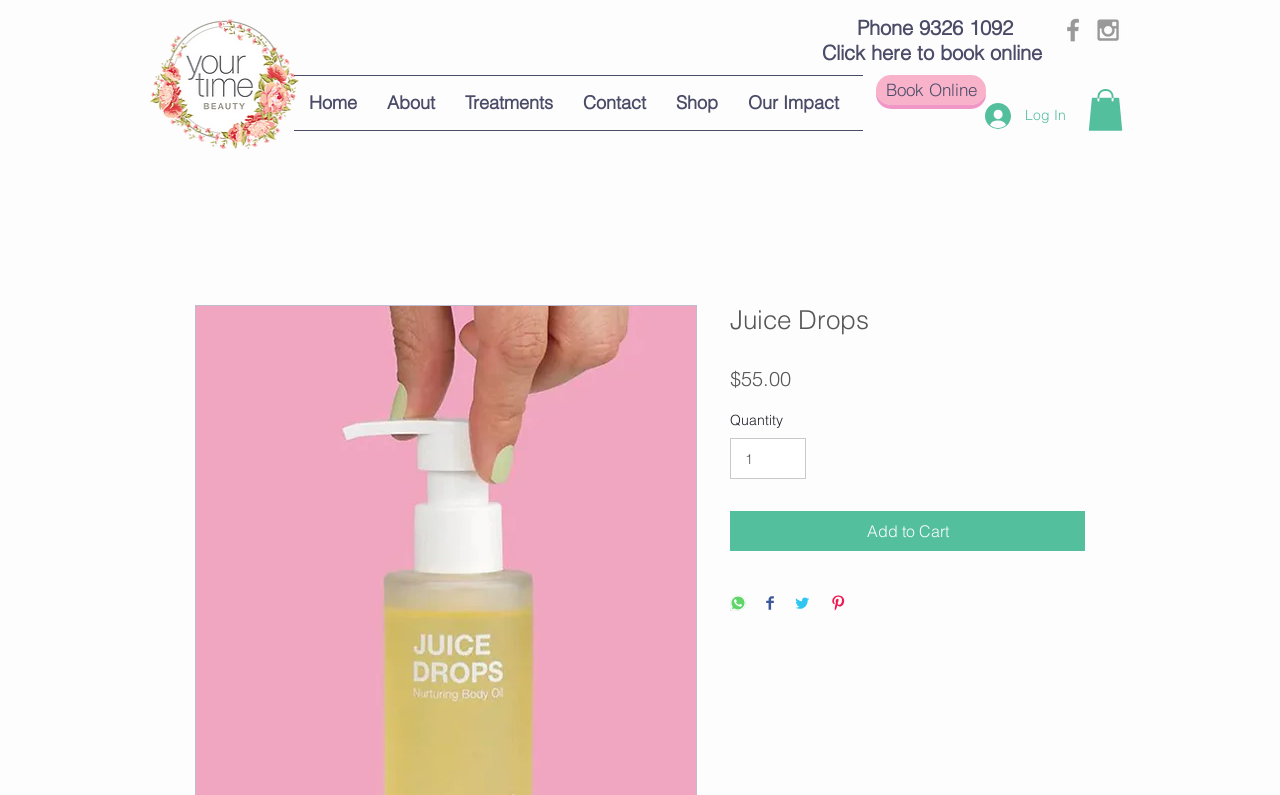How many social media icons are in the social bar?
Refer to the image and offer an in-depth and detailed answer to the question.

I counted the number of link elements within the list element with the description 'Social Bar'. There are 2 social media icons: 'Grey Facebook Icon' and 'Grey Instagram Icon'.